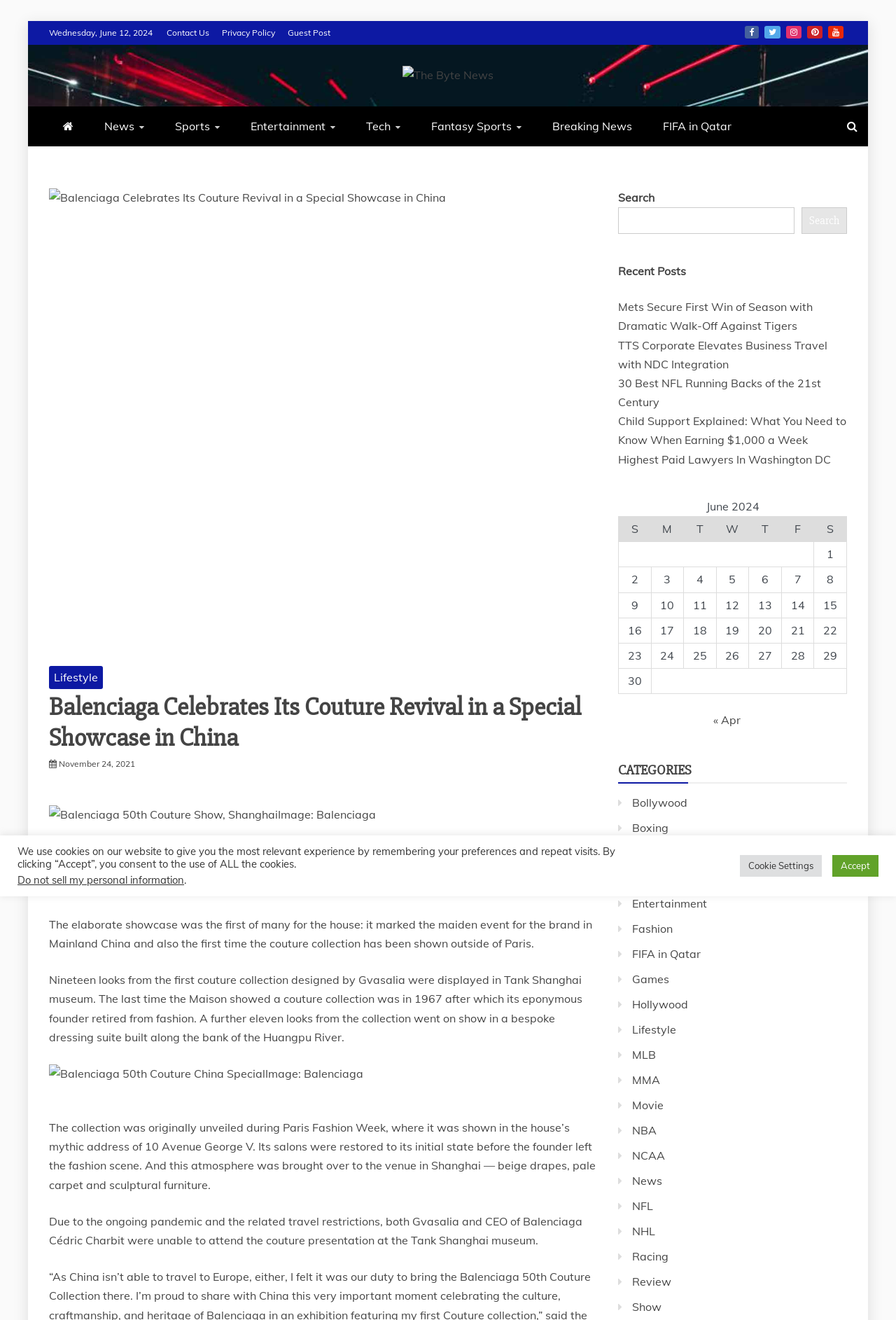Predict the bounding box coordinates for the UI element described as: "parent_node: THE BYTE NEWS". The coordinates should be four float numbers between 0 and 1, presented as [left, top, right, bottom].

[0.449, 0.05, 0.551, 0.064]